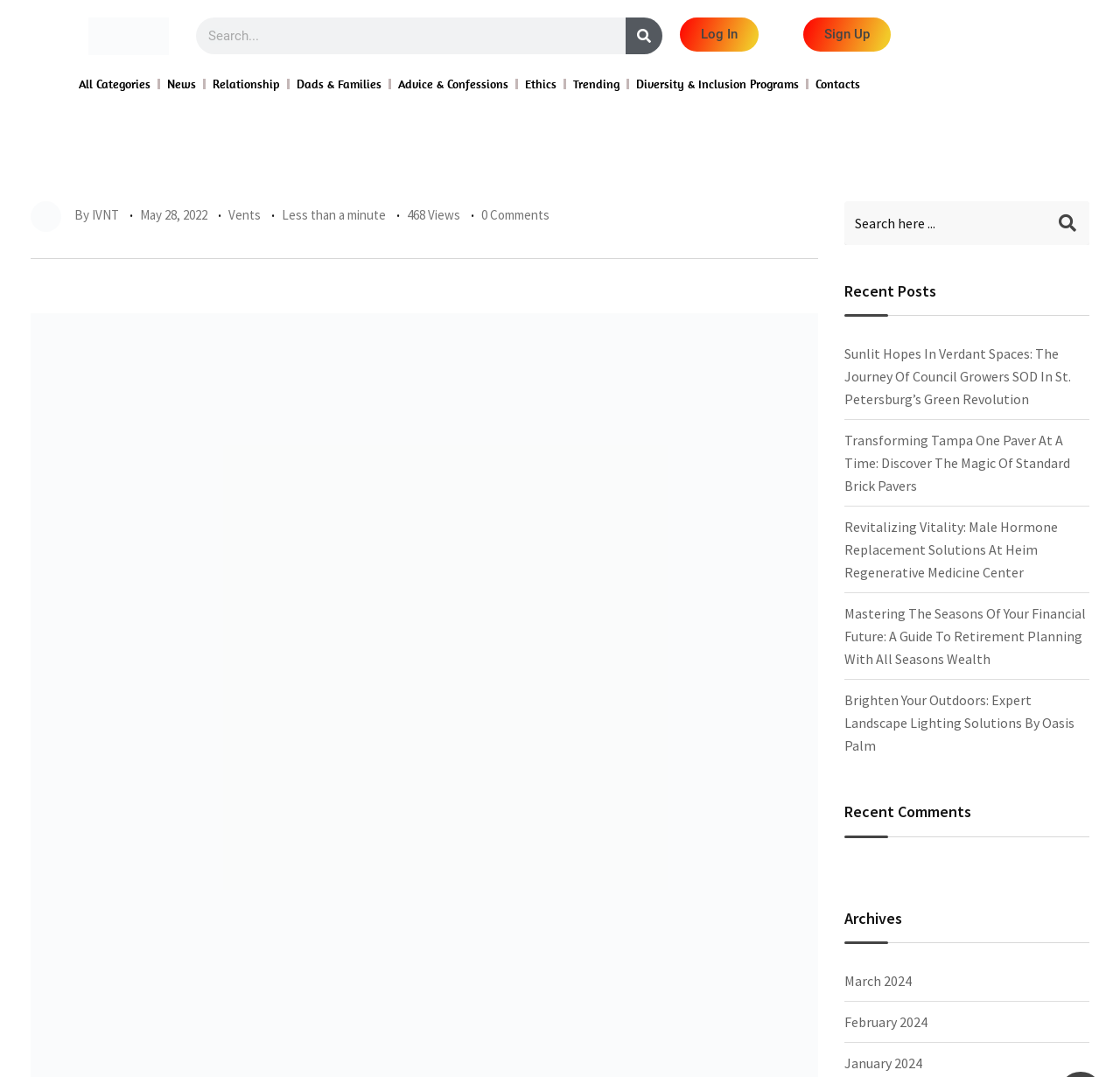How many recent posts are listed on the webpage?
Look at the image and answer the question with a single word or phrase.

5